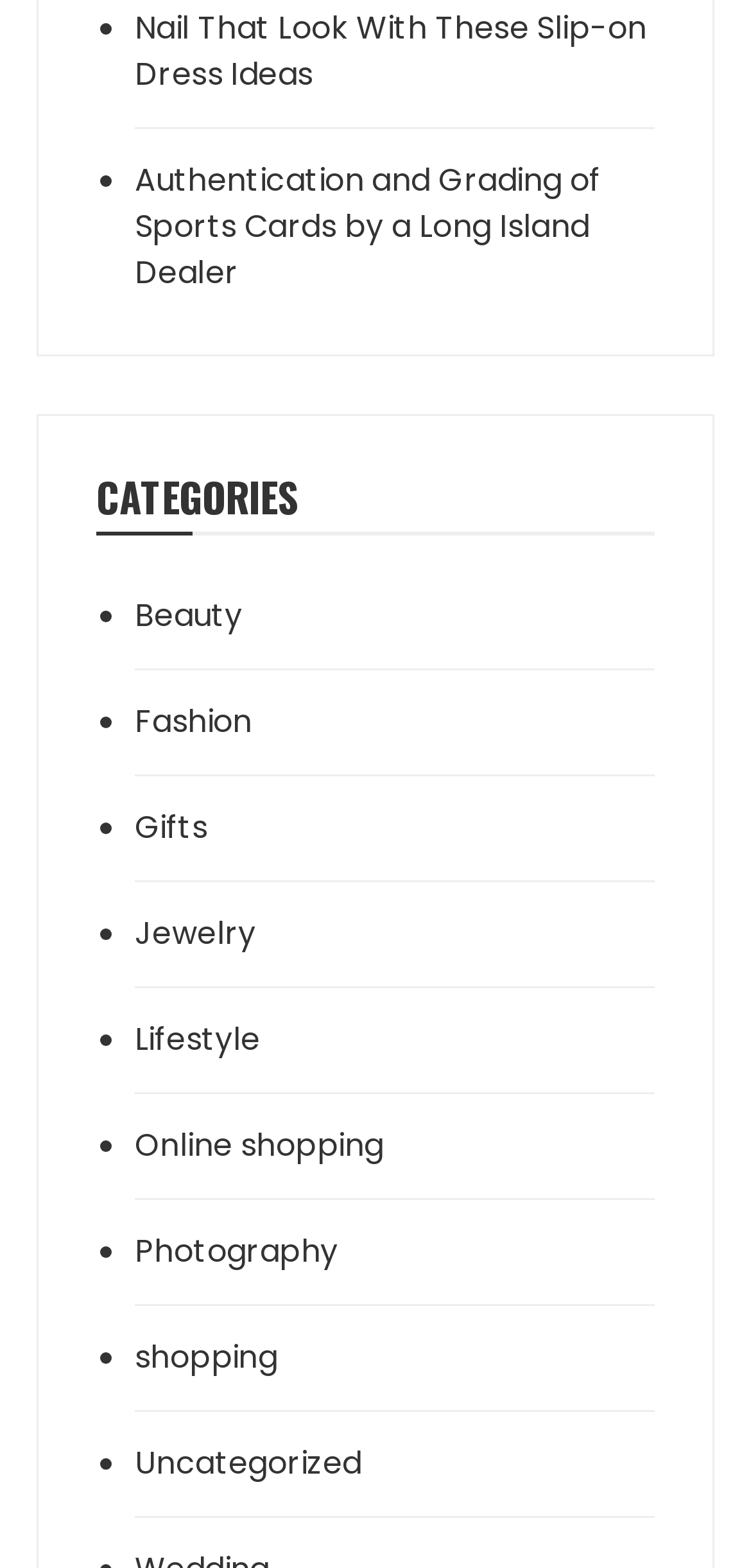Please find and report the bounding box coordinates of the element to click in order to perform the following action: "Explore Beauty category". The coordinates should be expressed as four float numbers between 0 and 1, in the format [left, top, right, bottom].

[0.179, 0.379, 0.733, 0.408]